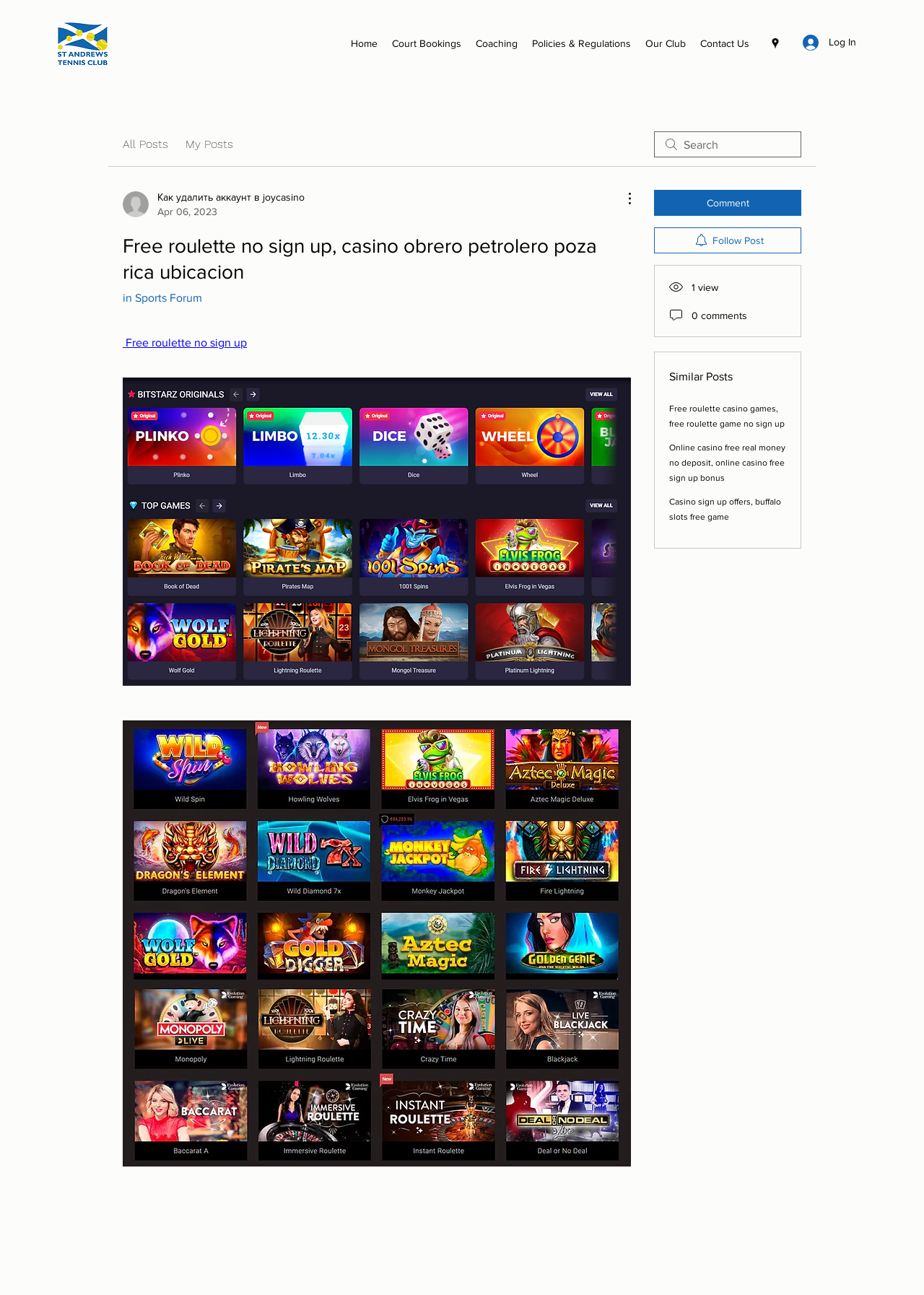Locate the bounding box coordinates of the area to click to fulfill this instruction: "View 'Court Bookings'". The bounding box should be presented as four float numbers between 0 and 1, in the order [left, top, right, bottom].

[0.416, 0.025, 0.507, 0.042]